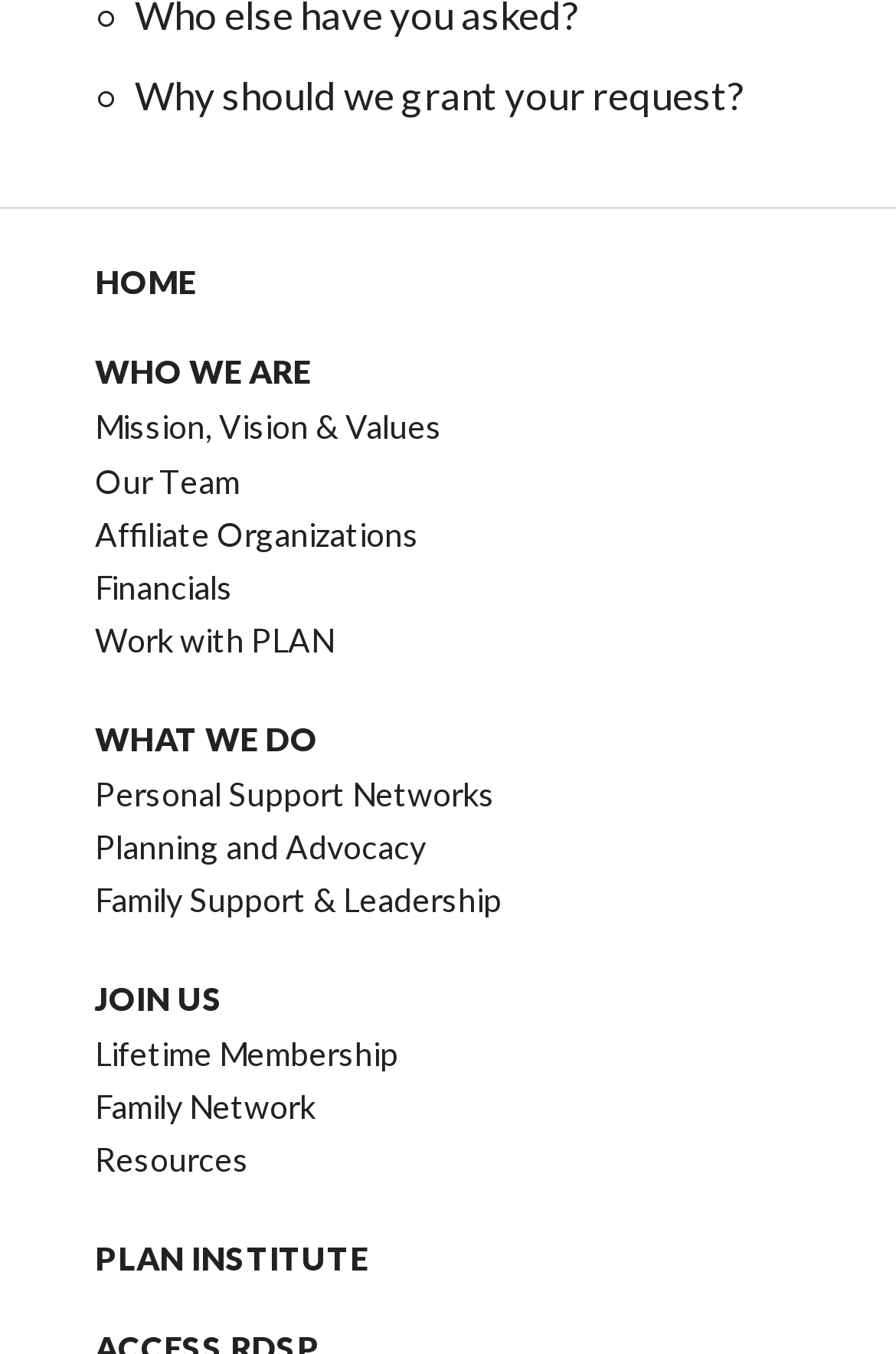Extract the bounding box coordinates of the UI element described: "Join Us". Provide the coordinates in the format [left, top, right, bottom] with values ranging from 0 to 1.

[0.106, 0.727, 0.754, 0.75]